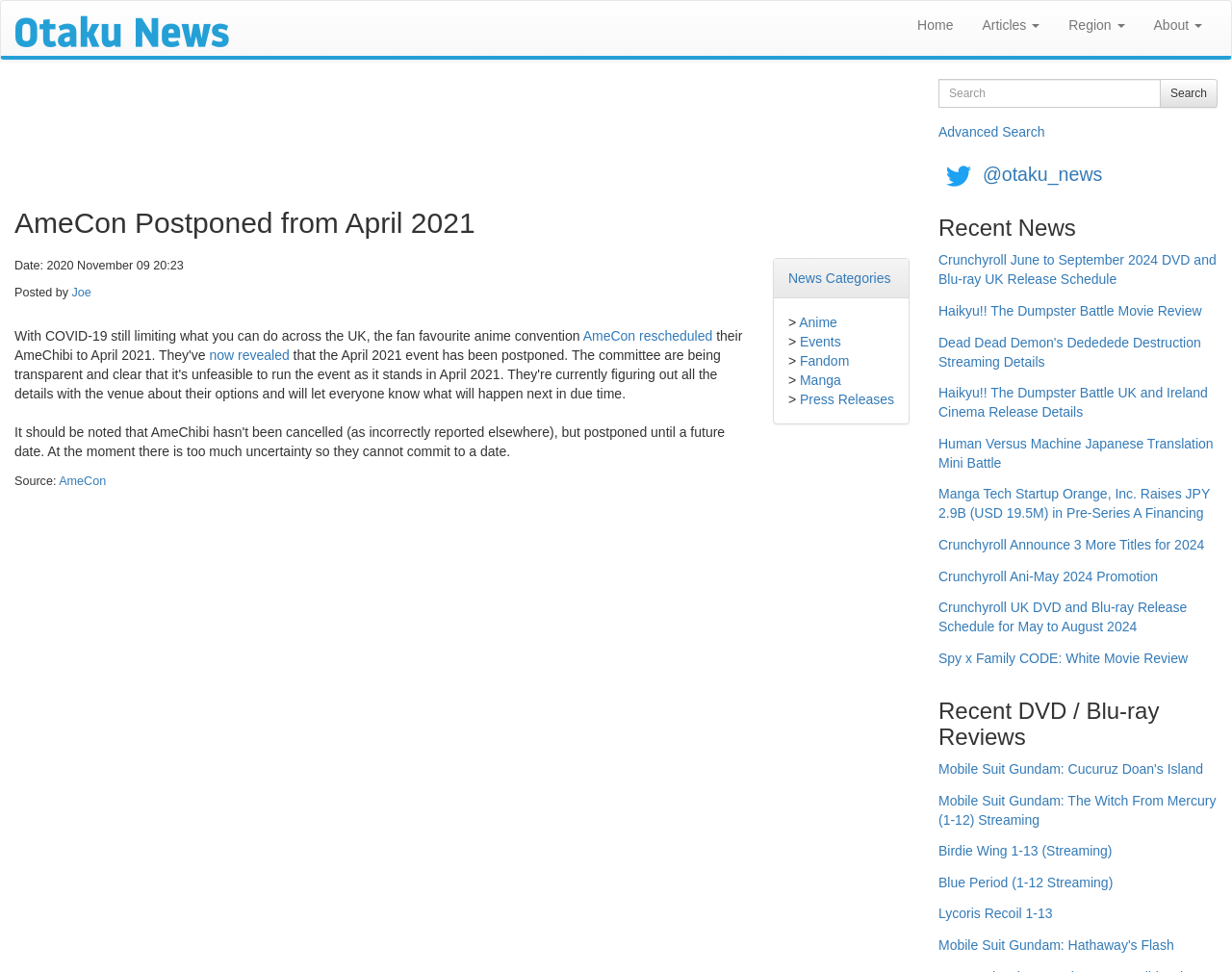Using the provided element description: "Advanced Search", identify the bounding box coordinates. The coordinates should be four floats between 0 and 1 in the order [left, top, right, bottom].

[0.762, 0.128, 0.848, 0.144]